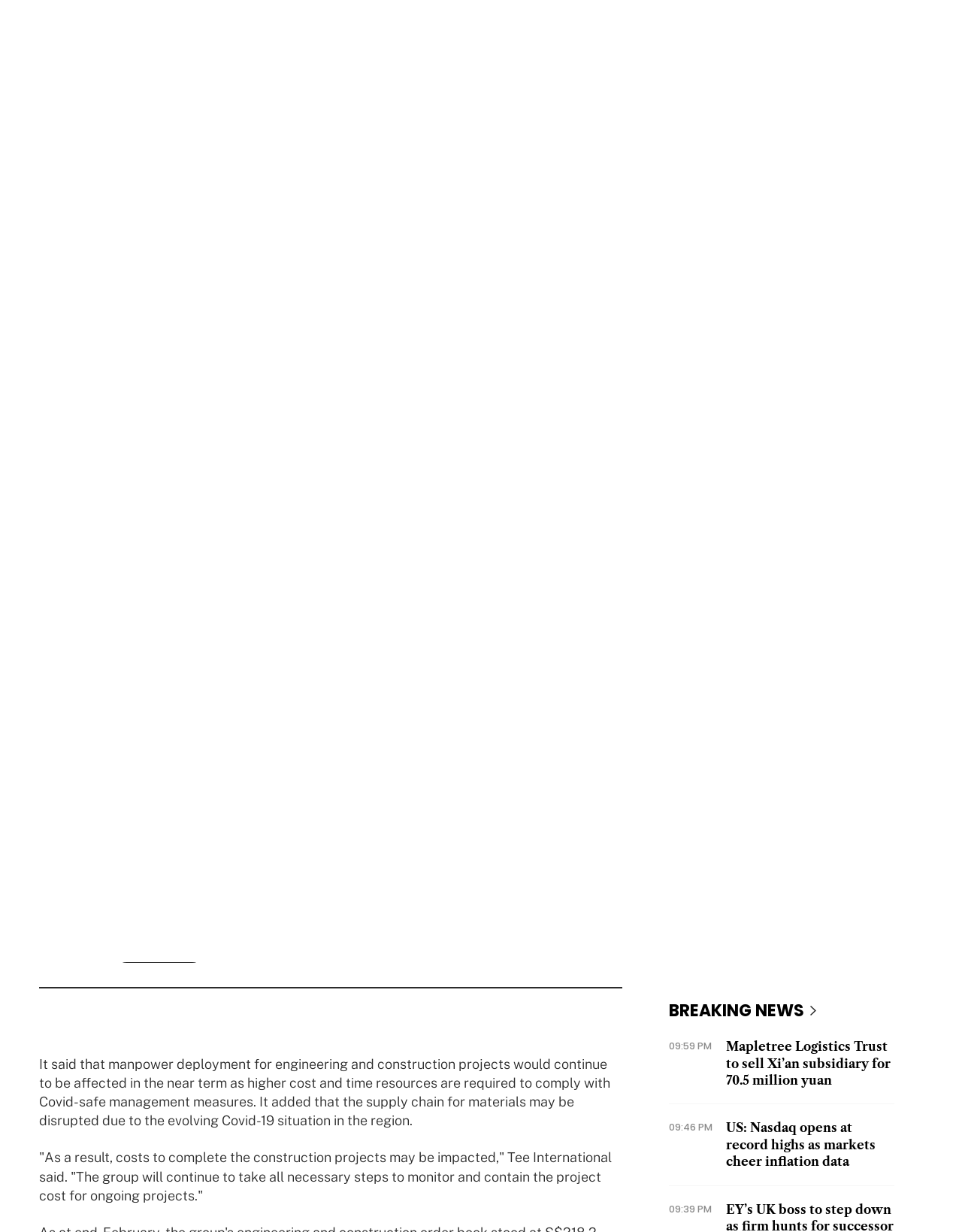Using the description: "title="The Business Times"", identify the bounding box of the corresponding UI element in the screenshot.

[0.414, 0.028, 0.586, 0.042]